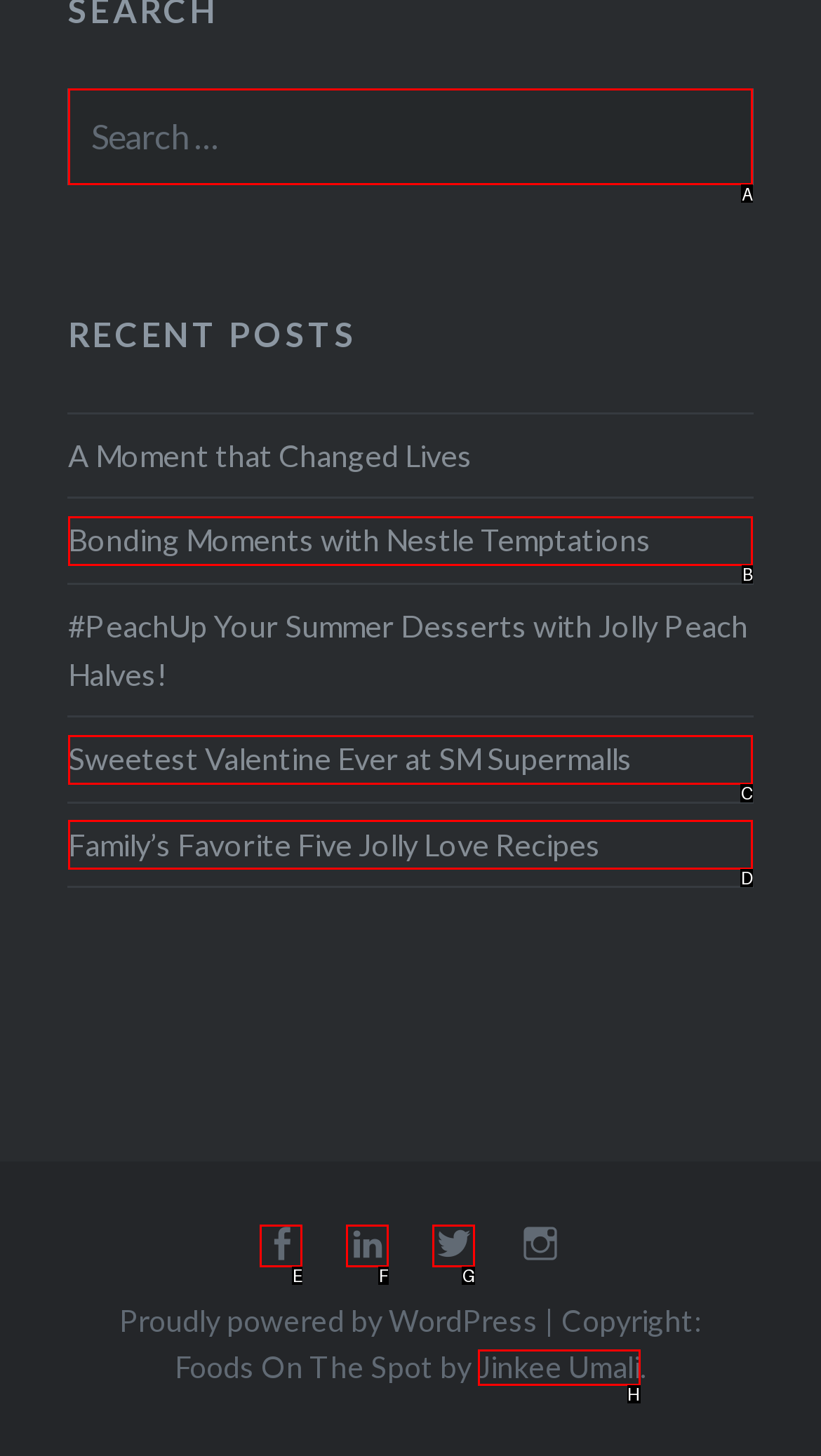Determine the letter of the UI element that you need to click to perform the task: Search for something.
Provide your answer with the appropriate option's letter.

A